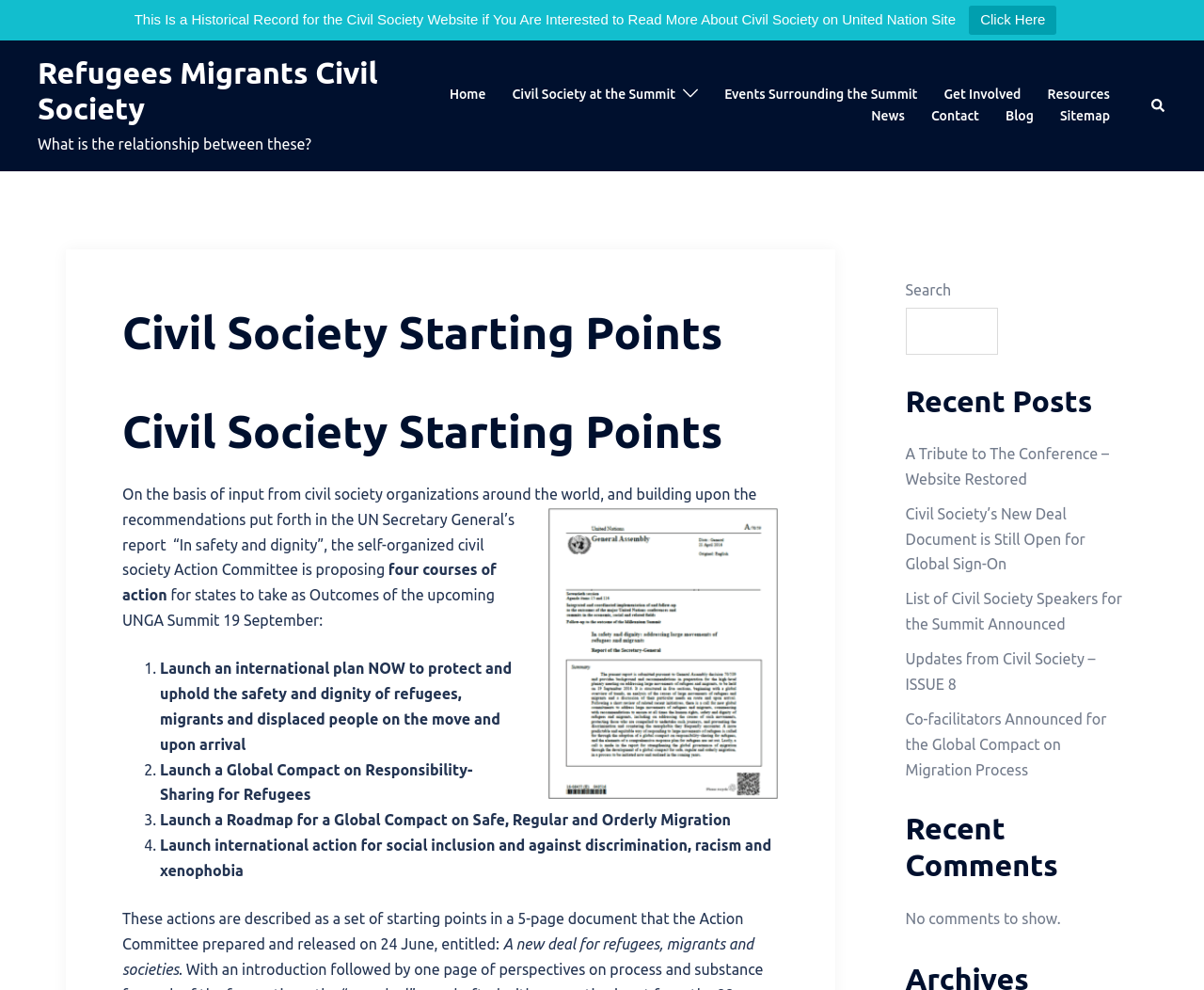Give a comprehensive overview of the webpage, including key elements.

This webpage is about the Civil Society Starting Points for refugees and migrants. At the top, there is a static text describing the historical record of the Civil Society website and a link to read more about it on the United Nations site. Below this, there is a link to "Refugees Migrants Civil Society" and a question "What is the relationship between these?".

On the left side, there is a navigation menu with links to "Home", "Civil Society at the Summit", "Events Surrounding the Summit", "Get Involved", "Resources", "News", "Contact", "Blog", and "Sitemap". There is also a search bar with a magnifying glass icon.

The main content of the page is divided into sections. The first section has a heading "Civil Society Starting Points" and describes the relationship between civil society organizations and the United Nations. There are four courses of action proposed by the self-organized civil society Action Committee, which are listed as numbered points. These actions include launching an international plan to protect refugees and migrants, launching a Global Compact on Responsibility-Sharing for Refugees, launching a Roadmap for a Global Compact on Safe, Regular and Orderly Migration, and launching international action for social inclusion and against discrimination.

Below this, there is a section with a link to a 5-page document entitled "A new deal for refugees, migrants and societies" that was prepared and released by the Action Committee.

On the right side, there is a section with a heading "Recent Posts" that lists several news articles, including "A Tribute to The Conference – Website Restored", "Civil Society’s New Deal Document is Still Open for Global Sign-On", and others. Below this, there is a section with a heading "Recent Comments" that currently shows no comments.

There are also several images on the page, including a small icon next to the search bar and another icon within the navigation menu.